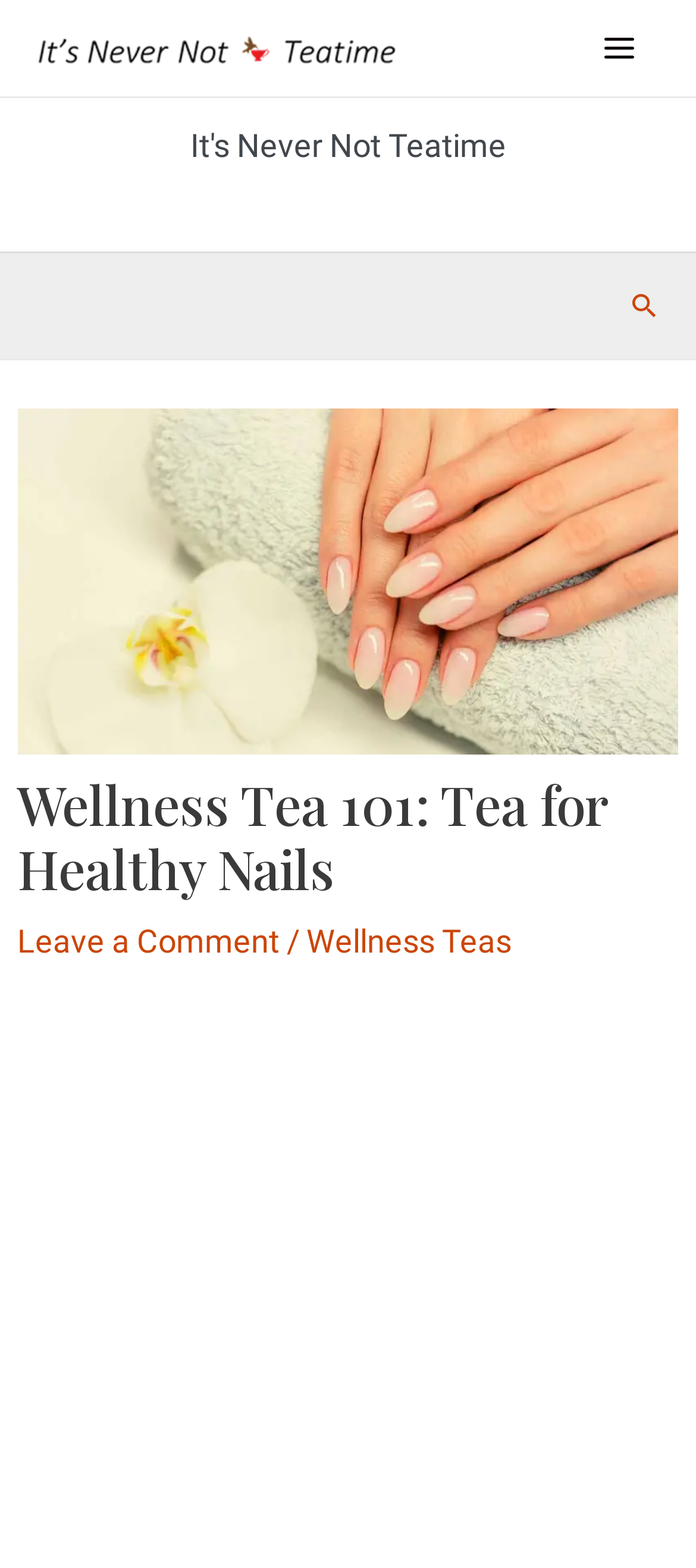Describe all significant elements and features of the webpage.

The webpage is about "Wellness Tea 101: Tea for Healthy Nails" and appears to be a blog post or article. At the top left, there is a link to "It's Never Not Teatime" accompanied by an image with the same name. Below this, there is a button labeled "Main Menu" on the top right, which is not expanded. Next to the button, there is a small image.

On the left side of the page, there is a complementary section labeled "Header Widget 1" that spans about half of the page's height. On the top right, there is a search icon link. When clicked, it expands to a header section that takes up most of the page's width. This section contains an image titled "Tea for Healthy Nails" at the top, followed by a heading that matches the page's title. Below the heading, there are two links: "Leave a Comment" and "Wellness Teas", separated by a forward slash.

The meta description mentions that tea is valued for its diverse flavors and numerous health benefits, and while it's often enjoyed for its relaxing effects, it also has benefits for healthy nails, which is the focus of this webpage.